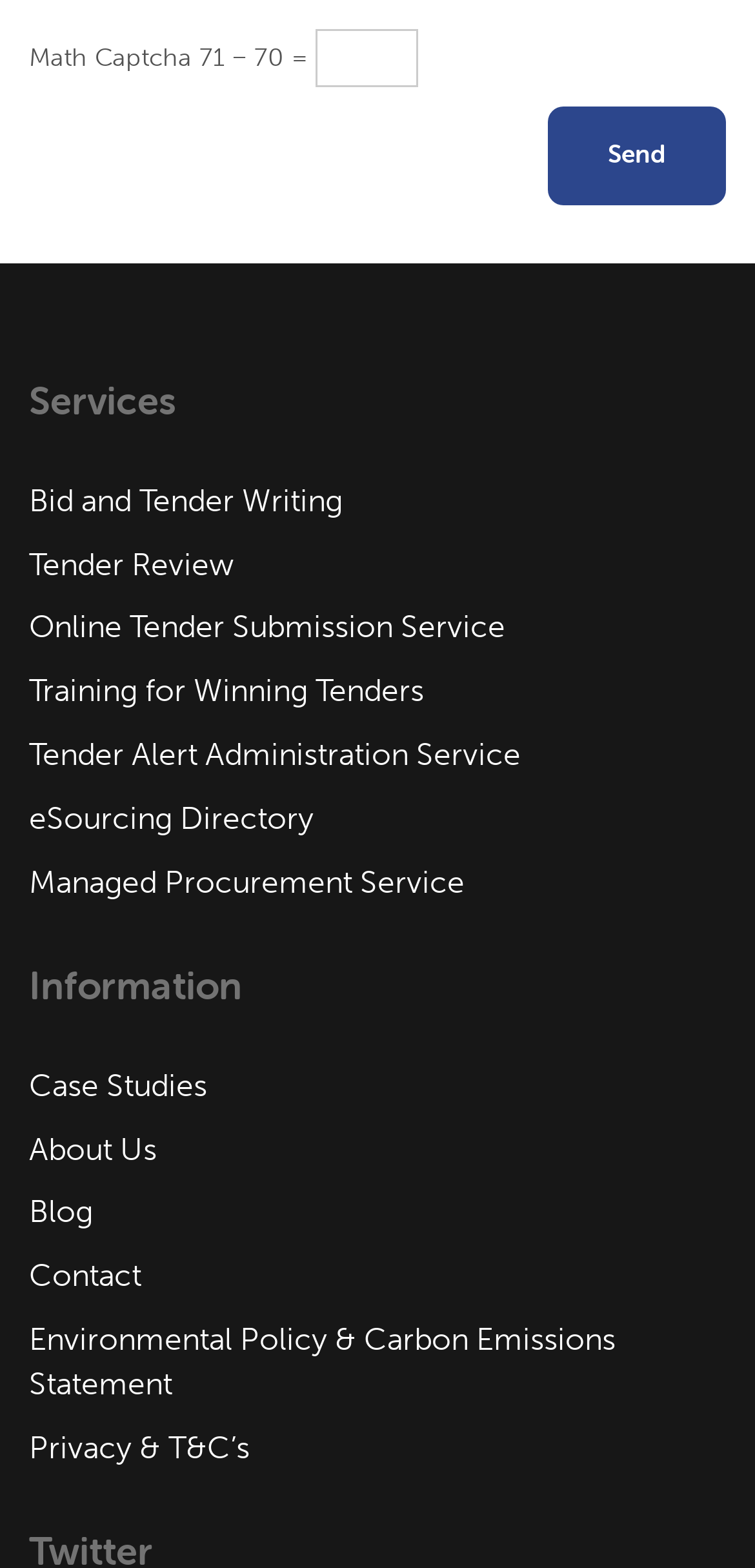Please identify the bounding box coordinates of the area that needs to be clicked to follow this instruction: "go to bid and tender writing".

[0.038, 0.306, 0.962, 0.334]